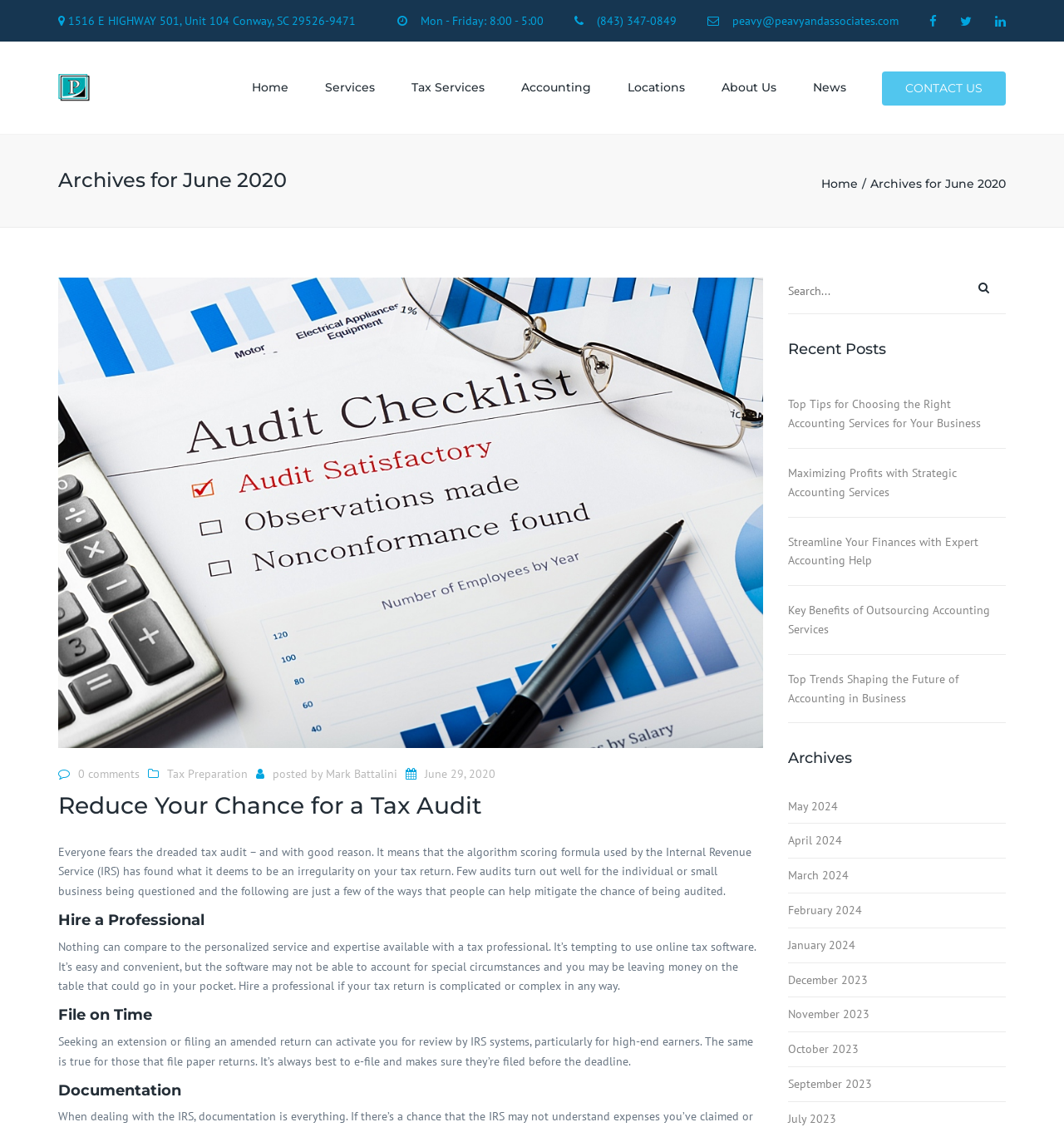Identify the main heading of the webpage and provide its text content.

Archives for June 2020